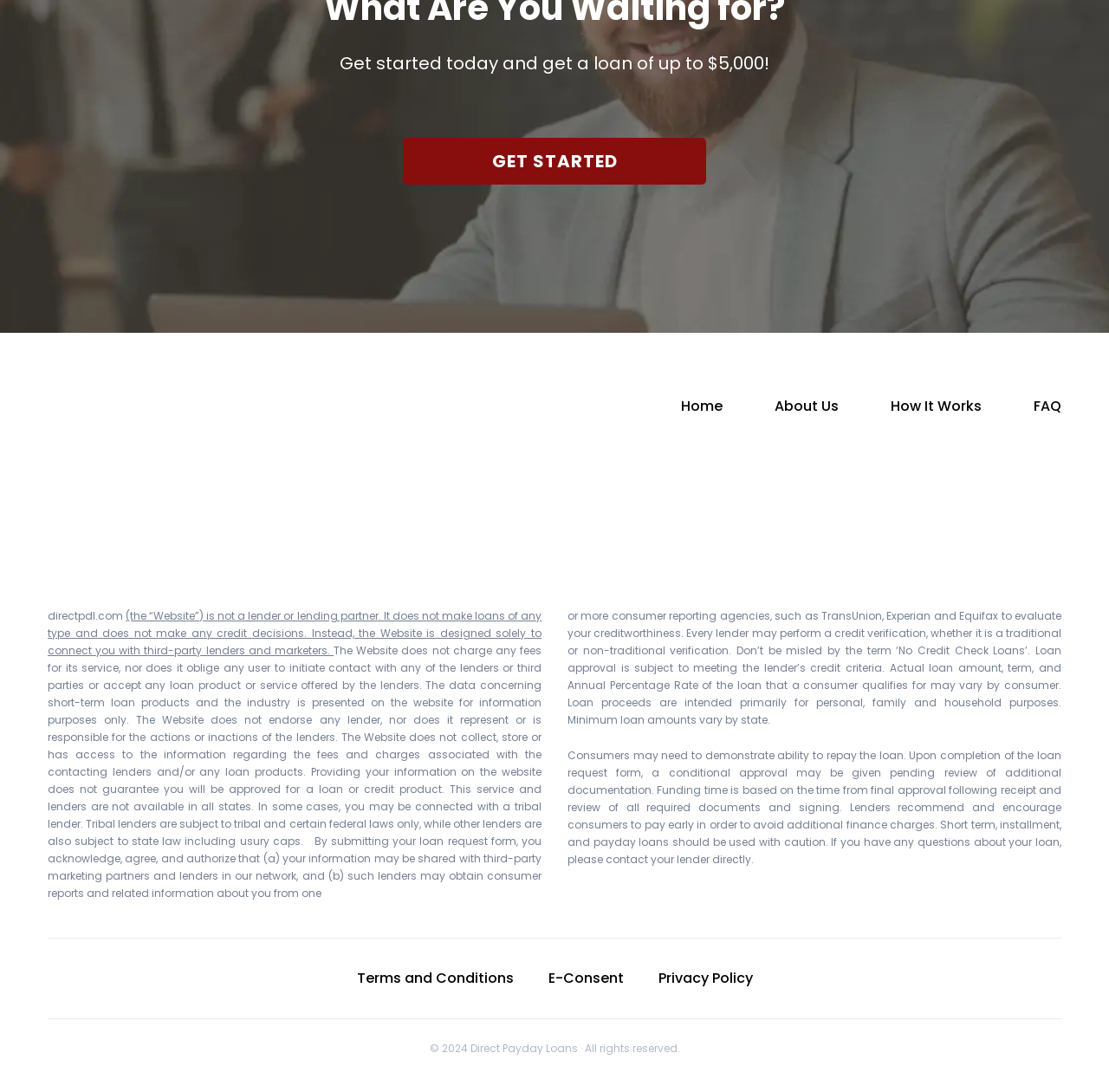Extract the bounding box coordinates of the UI element described by: "GET STARTED". The coordinates should include four float numbers ranging from 0 to 1, e.g., [left, top, right, bottom].

[0.363, 0.126, 0.637, 0.169]